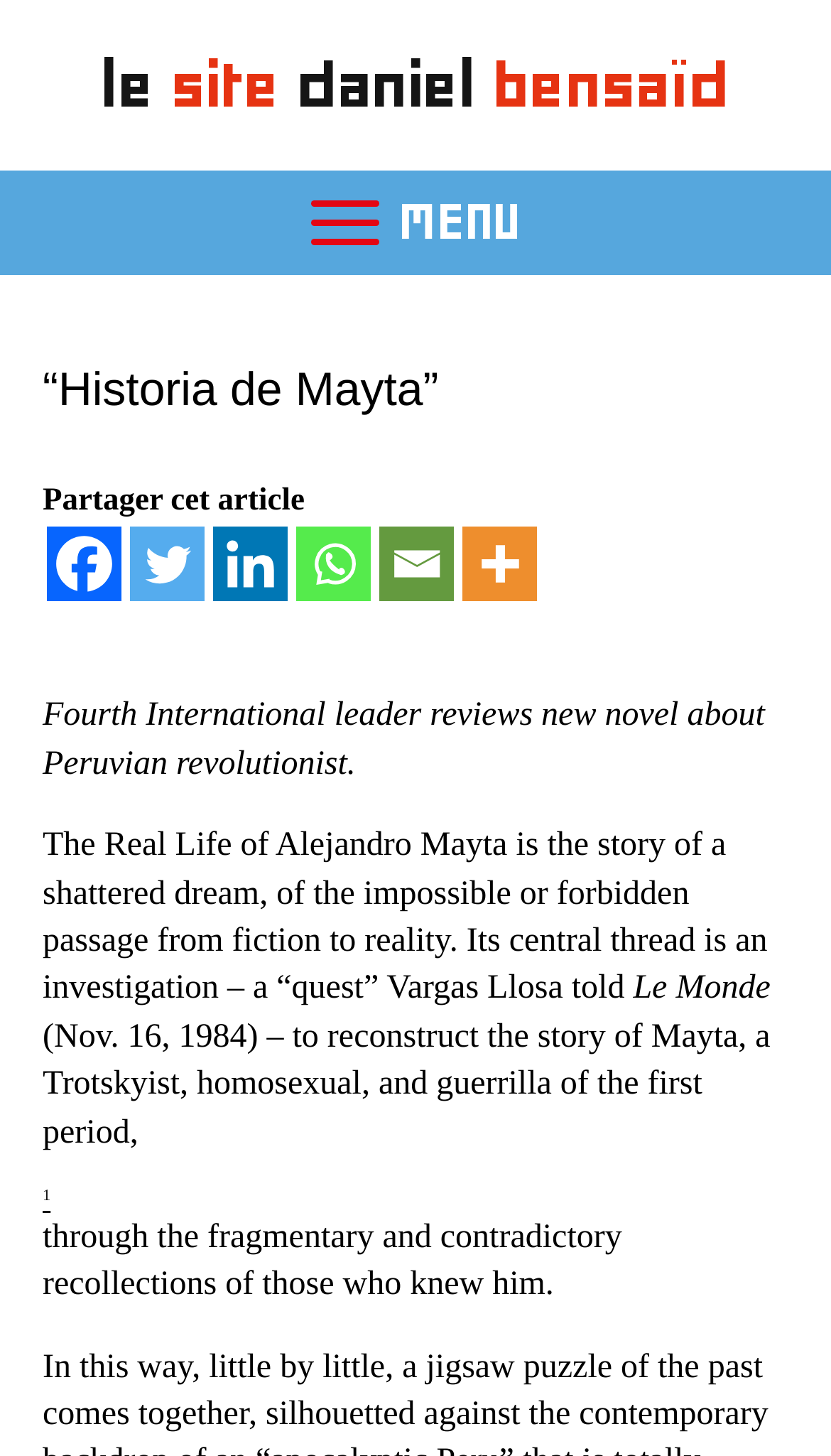Please indicate the bounding box coordinates for the clickable area to complete the following task: "Open the menu". The coordinates should be specified as four float numbers between 0 and 1, i.e., [left, top, right, bottom].

[0.481, 0.131, 0.627, 0.172]